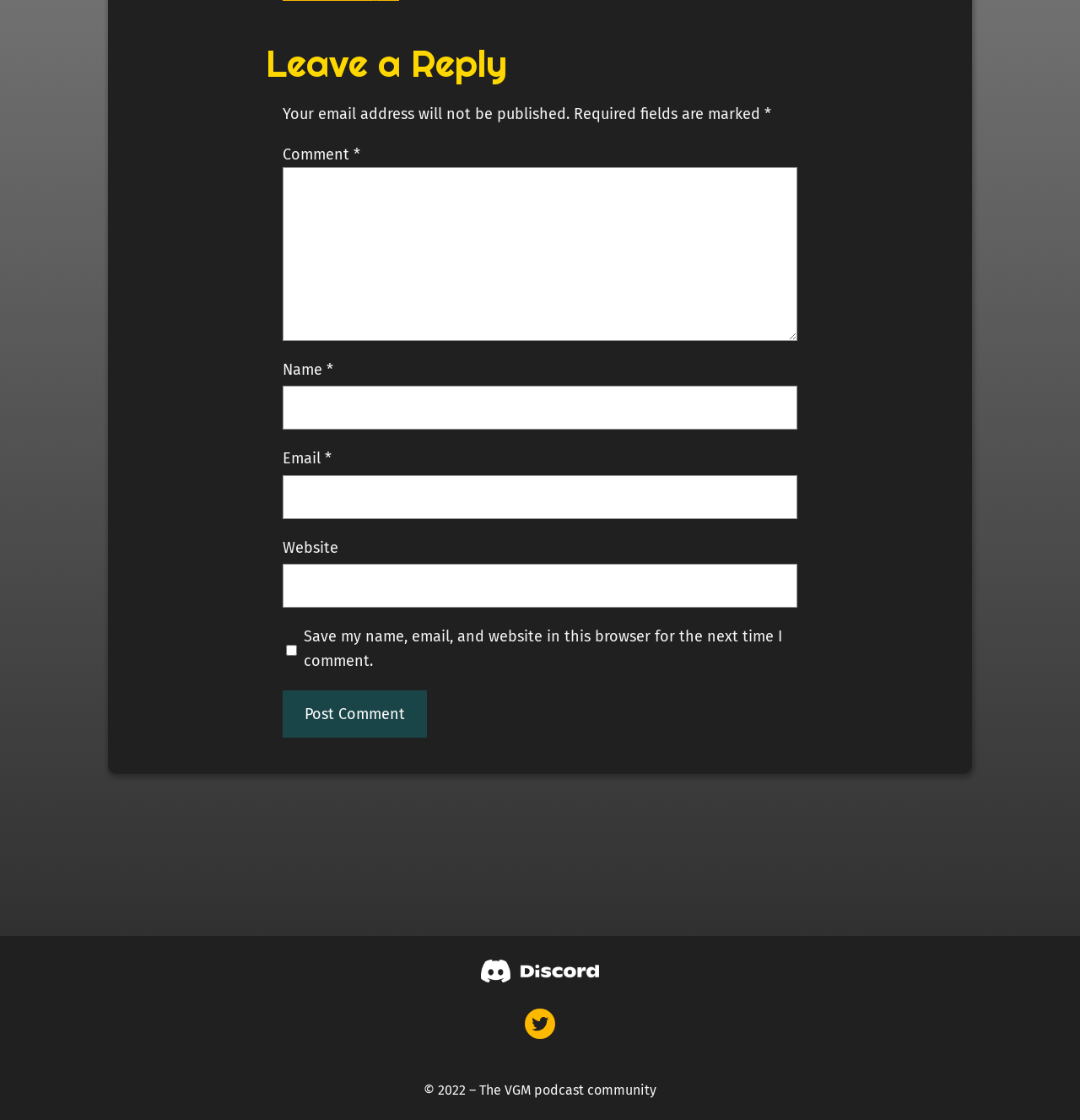What is the copyright year mentioned at the bottom of the page?
From the details in the image, provide a complete and detailed answer to the question.

The copyright year mentioned at the bottom of the page is 2022, as indicated by the text '© 2022 – The VGM podcast community'.